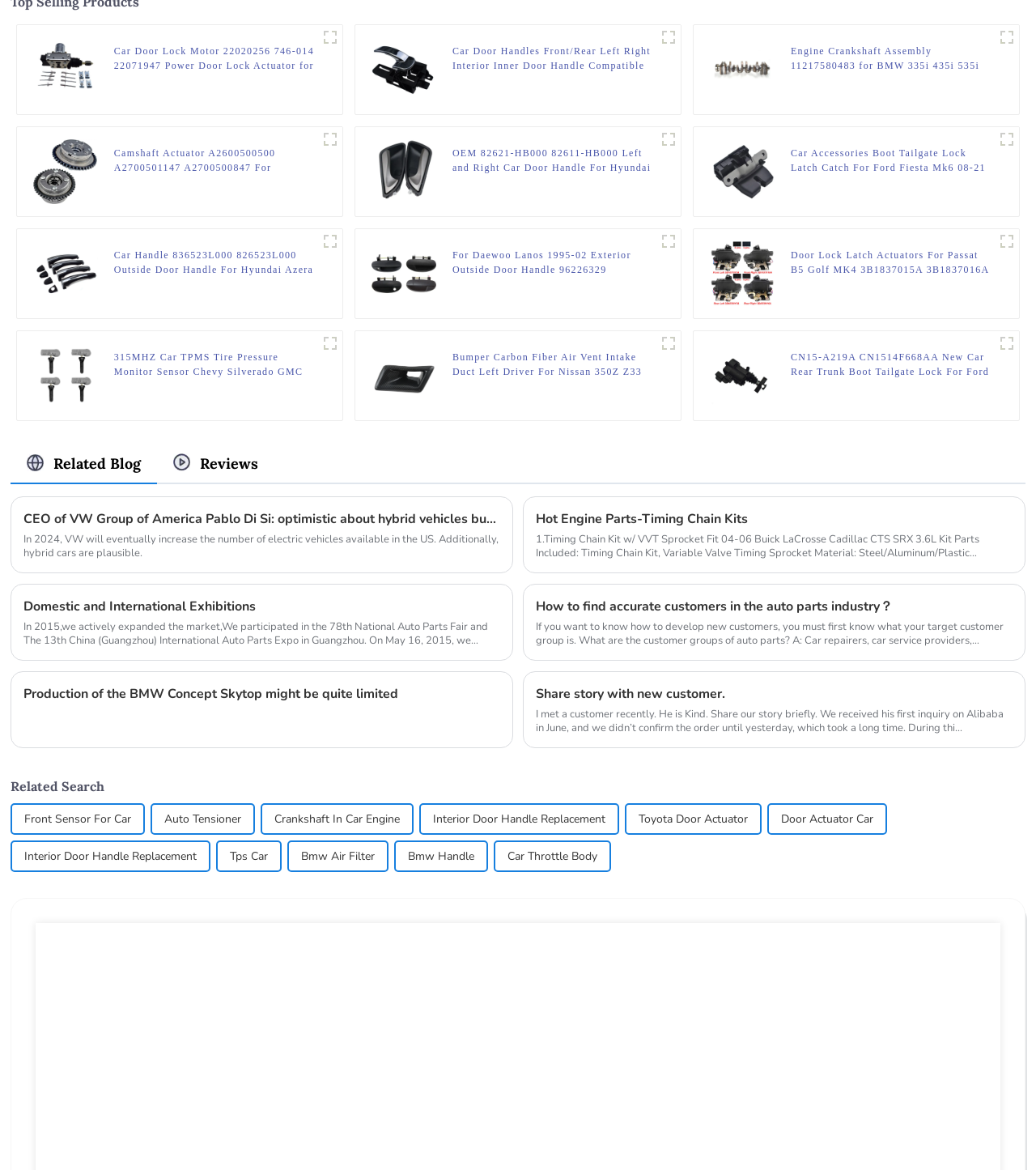How many figures are on the webpage?
Please look at the screenshot and answer using one word or phrase.

12